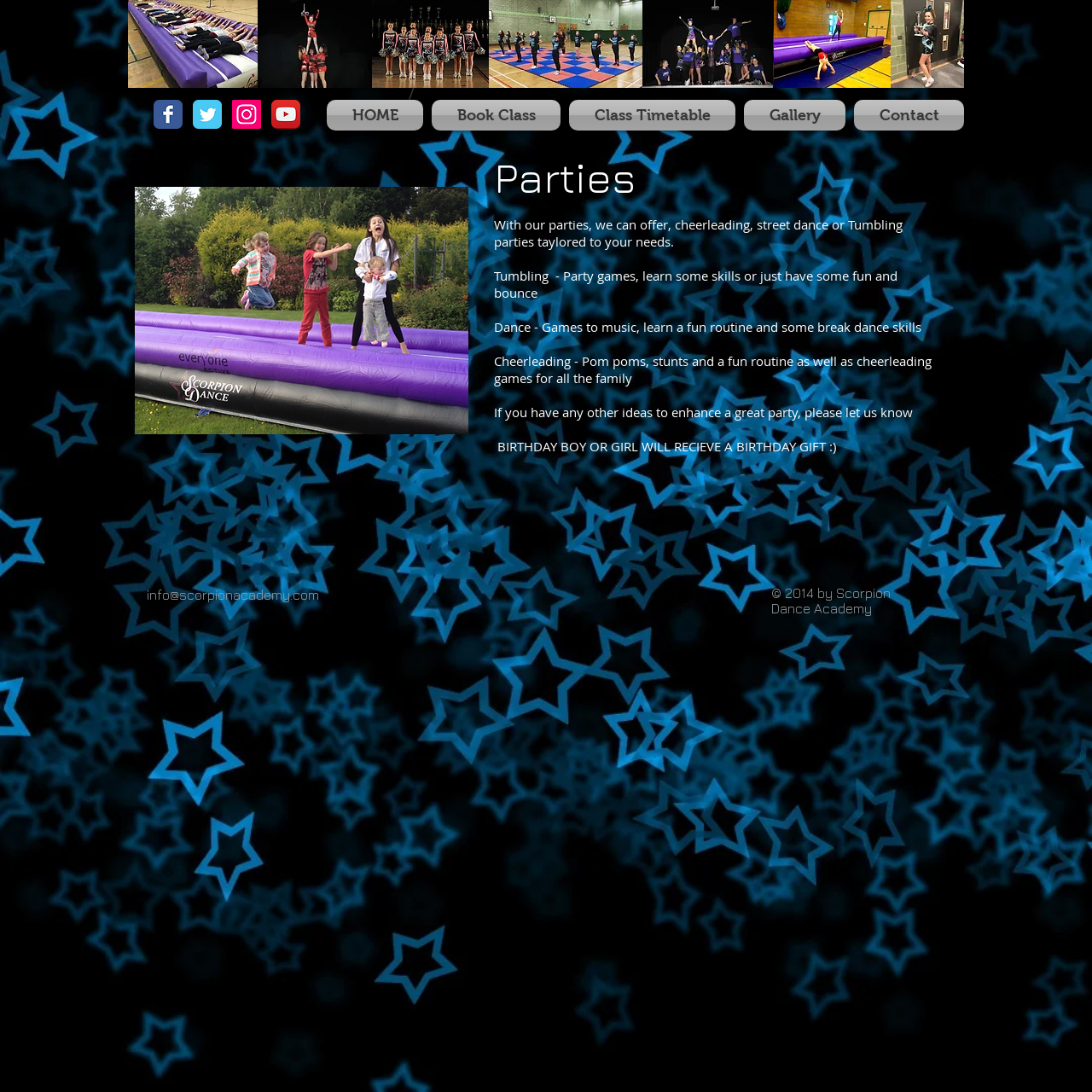Please determine the bounding box coordinates of the element's region to click in order to carry out the following instruction: "Click on the 'Daily Brief' link". The coordinates should be four float numbers between 0 and 1, i.e., [left, top, right, bottom].

None